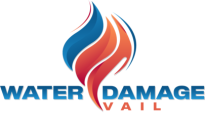What do the dynamic flames in the logo symbolize?
Please provide a single word or phrase answer based on the image.

Urgency and effectiveness